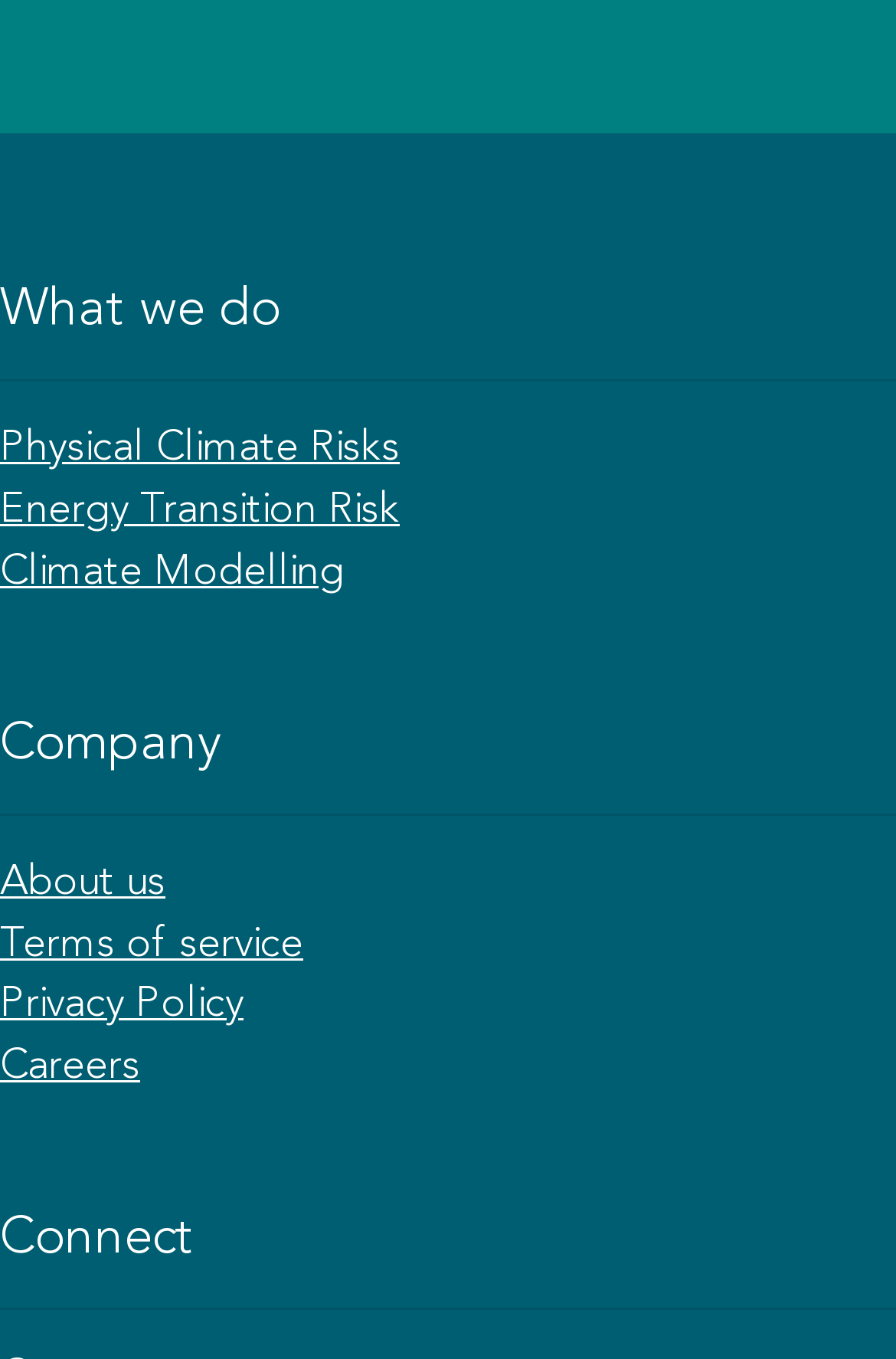Find the bounding box of the UI element described as: "About us". The bounding box coordinates should be given as four float values between 0 and 1, i.e., [left, top, right, bottom].

[0.0, 0.634, 0.185, 0.664]